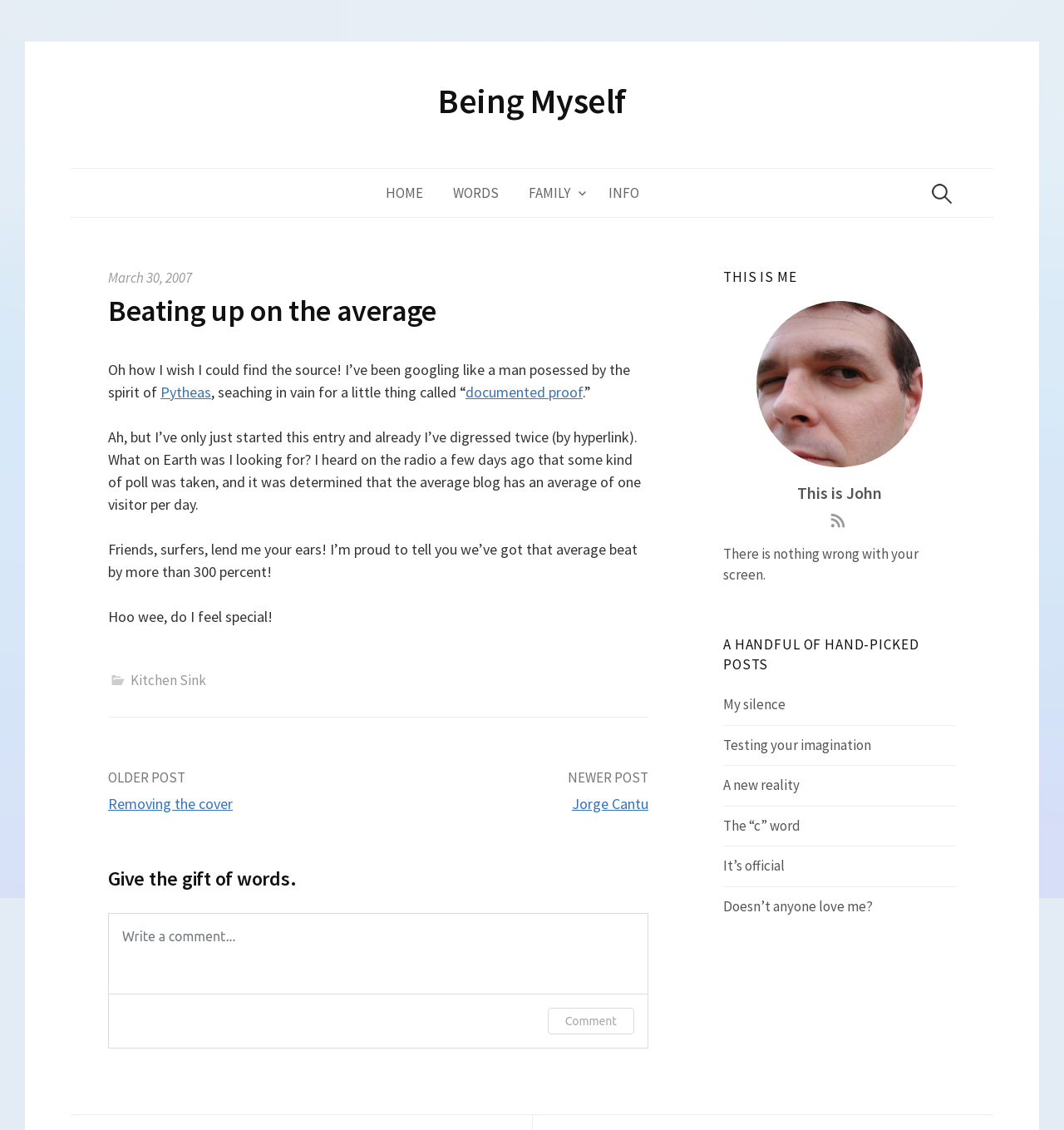Identify the bounding box coordinates of the element that should be clicked to fulfill this task: "View older posts". The coordinates should be provided as four float numbers between 0 and 1, i.e., [left, top, right, bottom].

[0.102, 0.703, 0.219, 0.72]